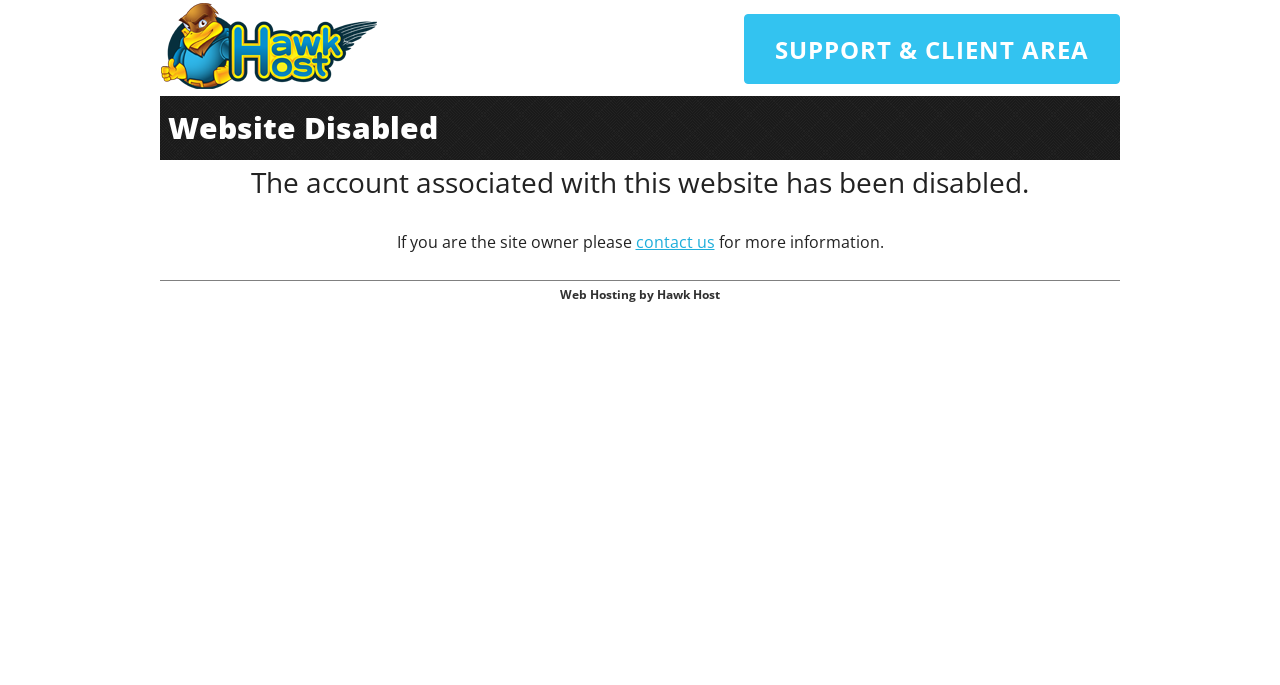What is the status of the website?
Examine the image closely and answer the question with as much detail as possible.

The status of the website can be determined by looking at the StaticText element 'Website Disabled' and the description 'The account associated with this website has been disabled.' which indicates that the website has been disabled.